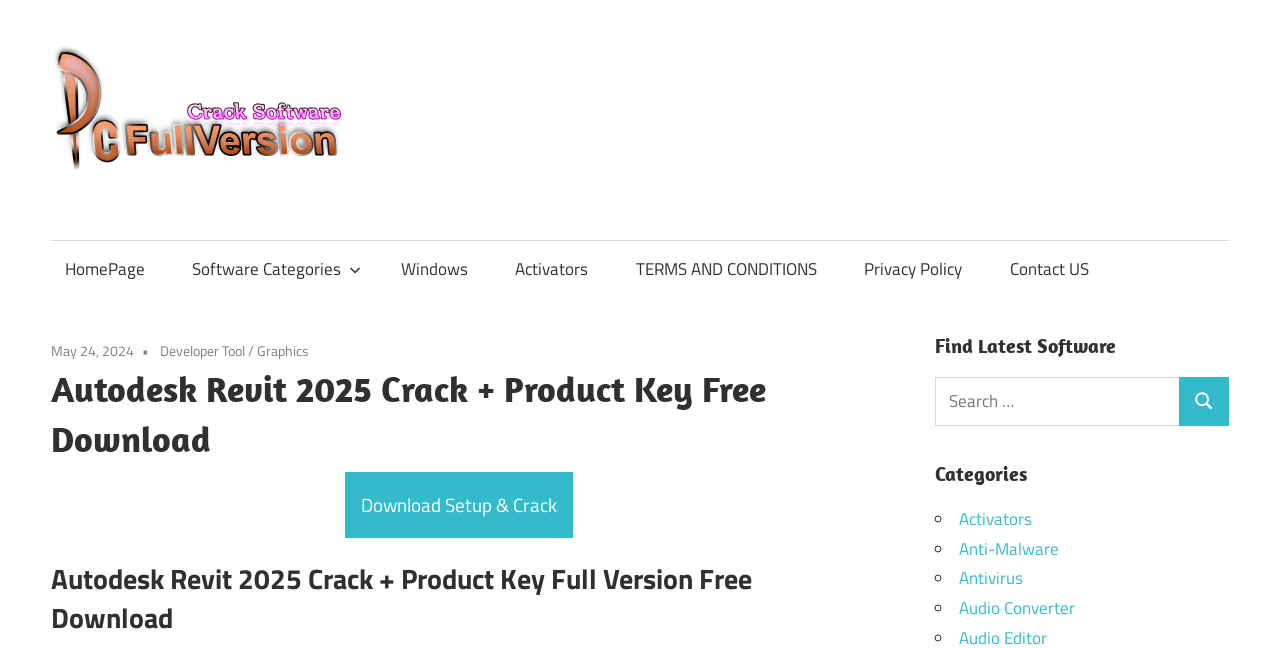Specify the bounding box coordinates of the region I need to click to perform the following instruction: "Search for software". The coordinates must be four float numbers in the range of 0 to 1, i.e., [left, top, right, bottom].

[0.73, 0.582, 0.922, 0.657]